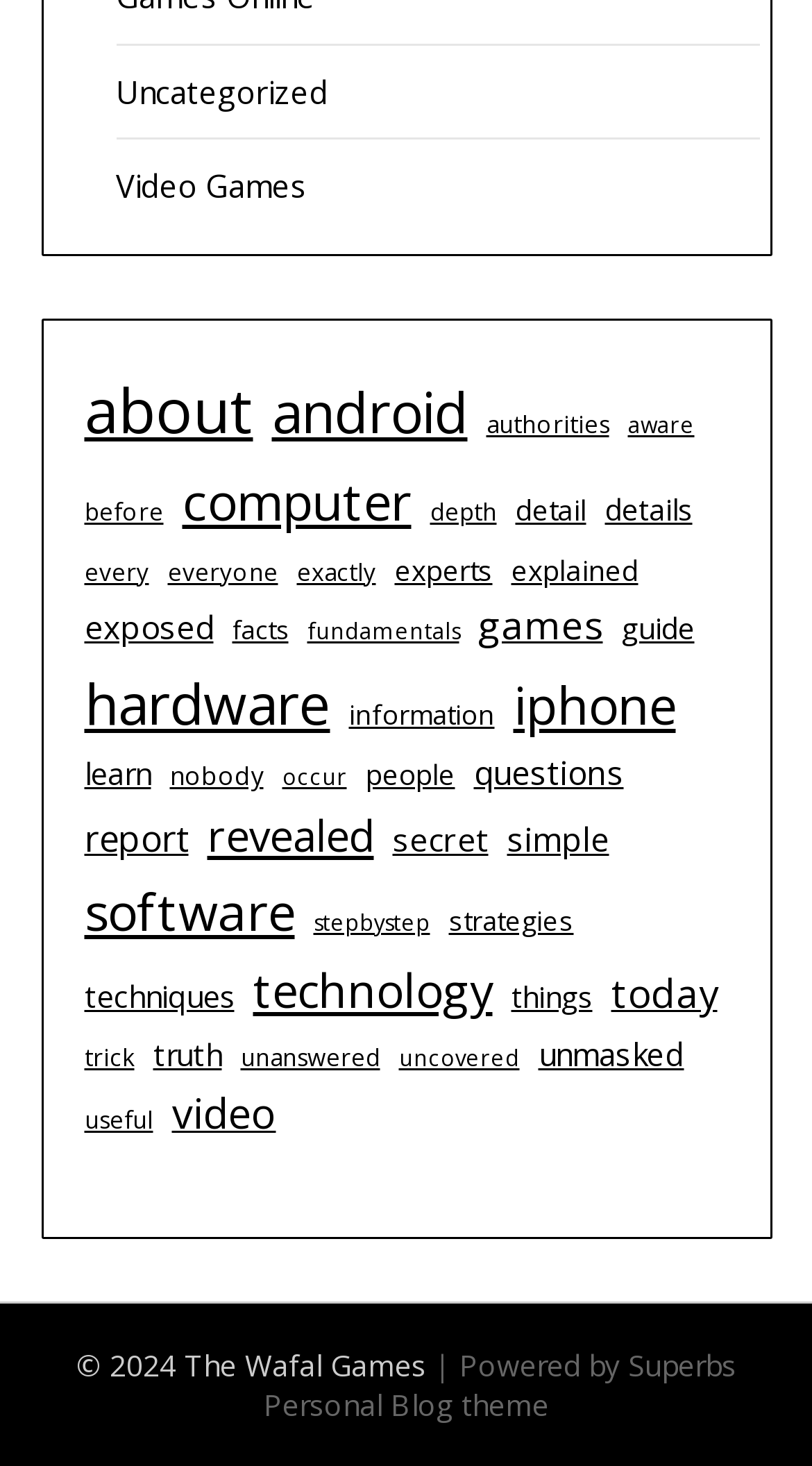How many categories are listed on the webpage?
Based on the visual content, answer with a single word or a brief phrase.

140